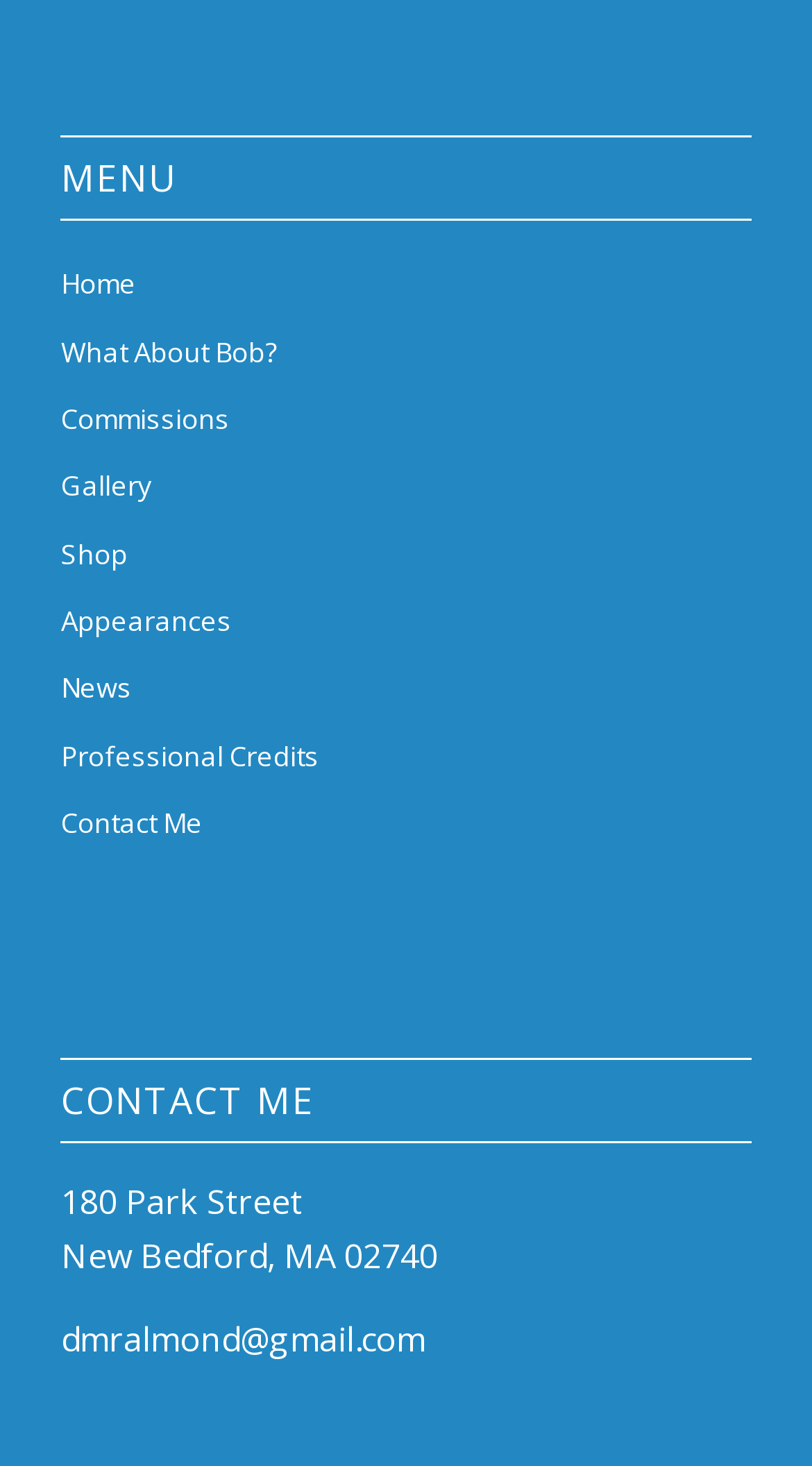Please identify the bounding box coordinates of the element I need to click to follow this instruction: "Explore Business category".

None